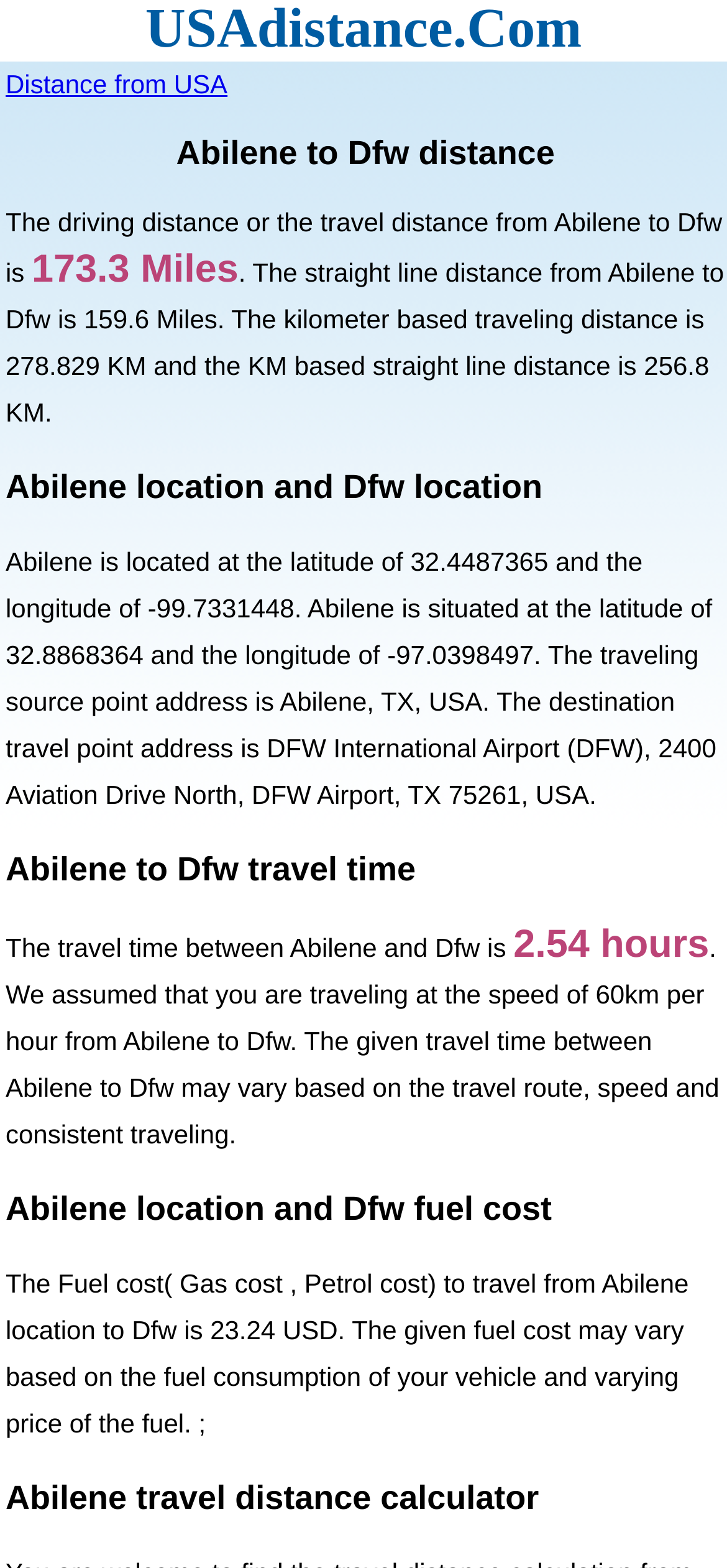Given the description: "PROSPEKTI", determine the bounding box coordinates of the UI element. The coordinates should be formatted as four float numbers between 0 and 1, [left, top, right, bottom].

None